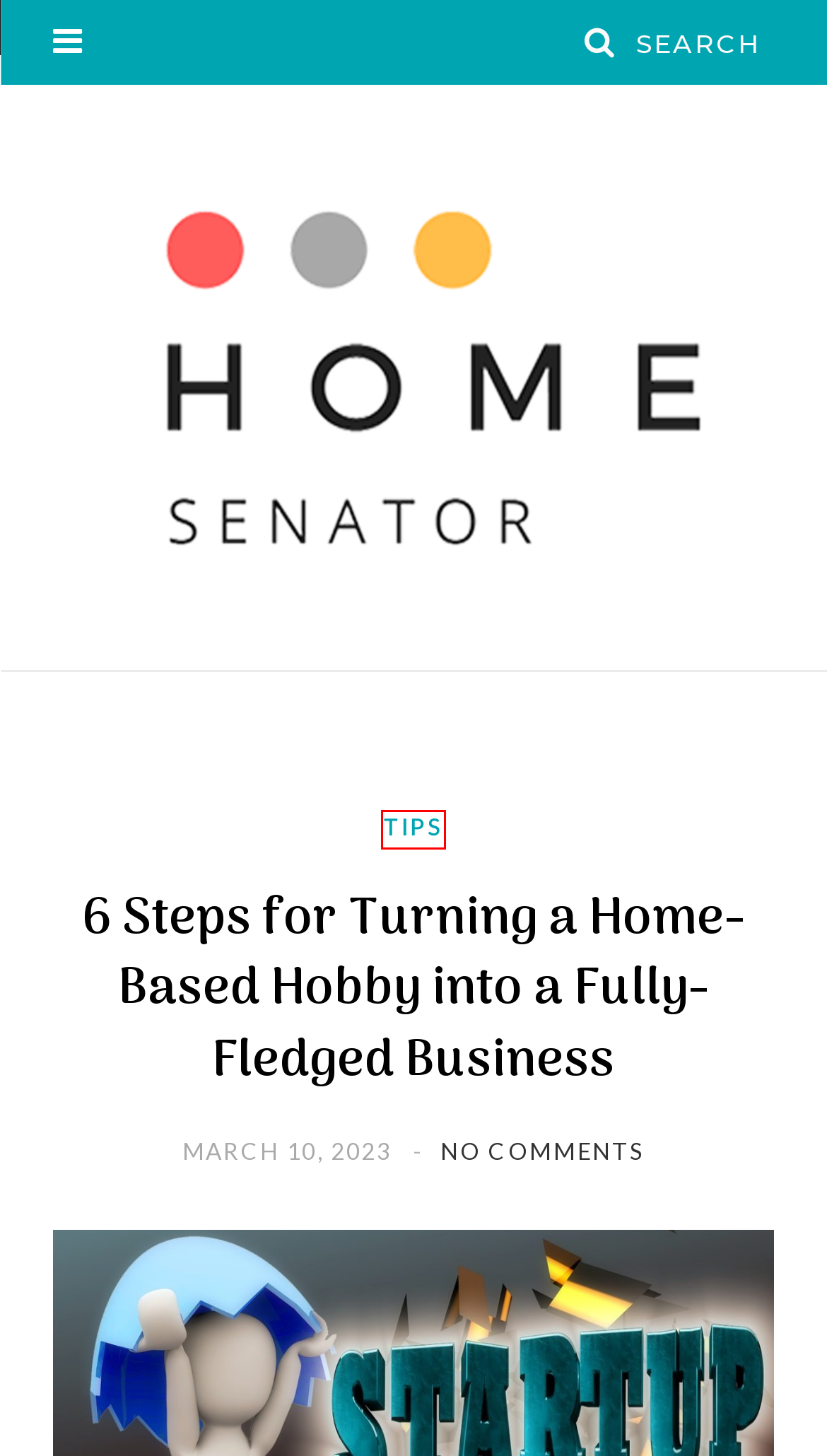You have a screenshot of a webpage, and a red bounding box highlights an element. Select the webpage description that best fits the new page after clicking the element within the bounding box. Options are:
A. Food Archives - Home Senator
B. Paints Archives - Home Senator
C. 6 Reasons to Stop Using Google Sheets to Manage Your Brewery - Ollie
D. Moving Archives - Home Senator
E. LLC vs. sole proprietorship: Which is right for your business? | LegalZoom
F. Reviews Archives - Home Senator
G. Building & Construction Archives - Home Senator
H. Tips Archives - Home Senator

H